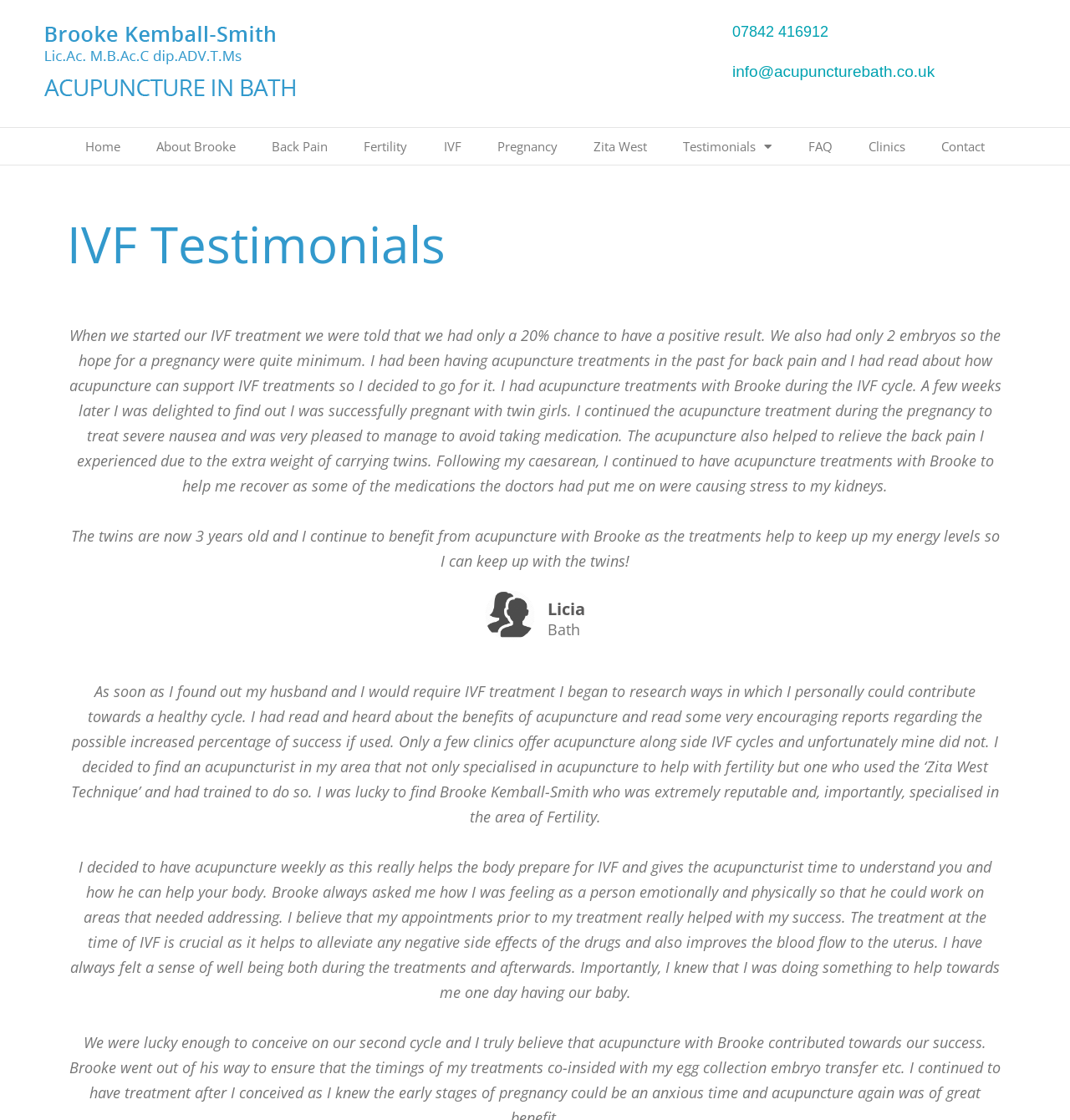Return the bounding box coordinates of the UI element that corresponds to this description: "Testimonials". The coordinates must be given as four float numbers in the range of 0 and 1, [left, top, right, bottom].

[0.622, 0.122, 0.738, 0.14]